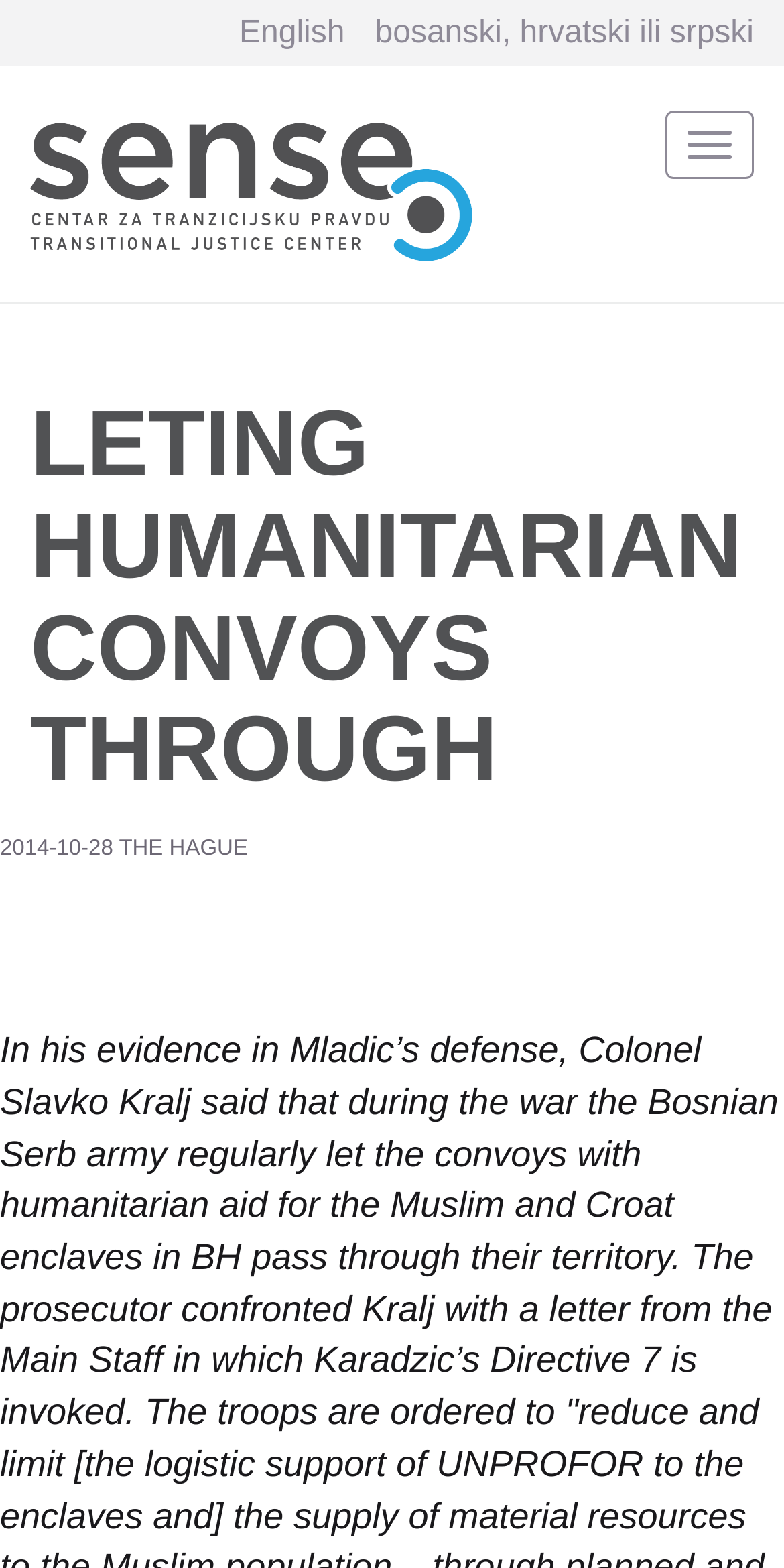Answer the question below in one word or phrase:
Is there a navigation menu?

Yes